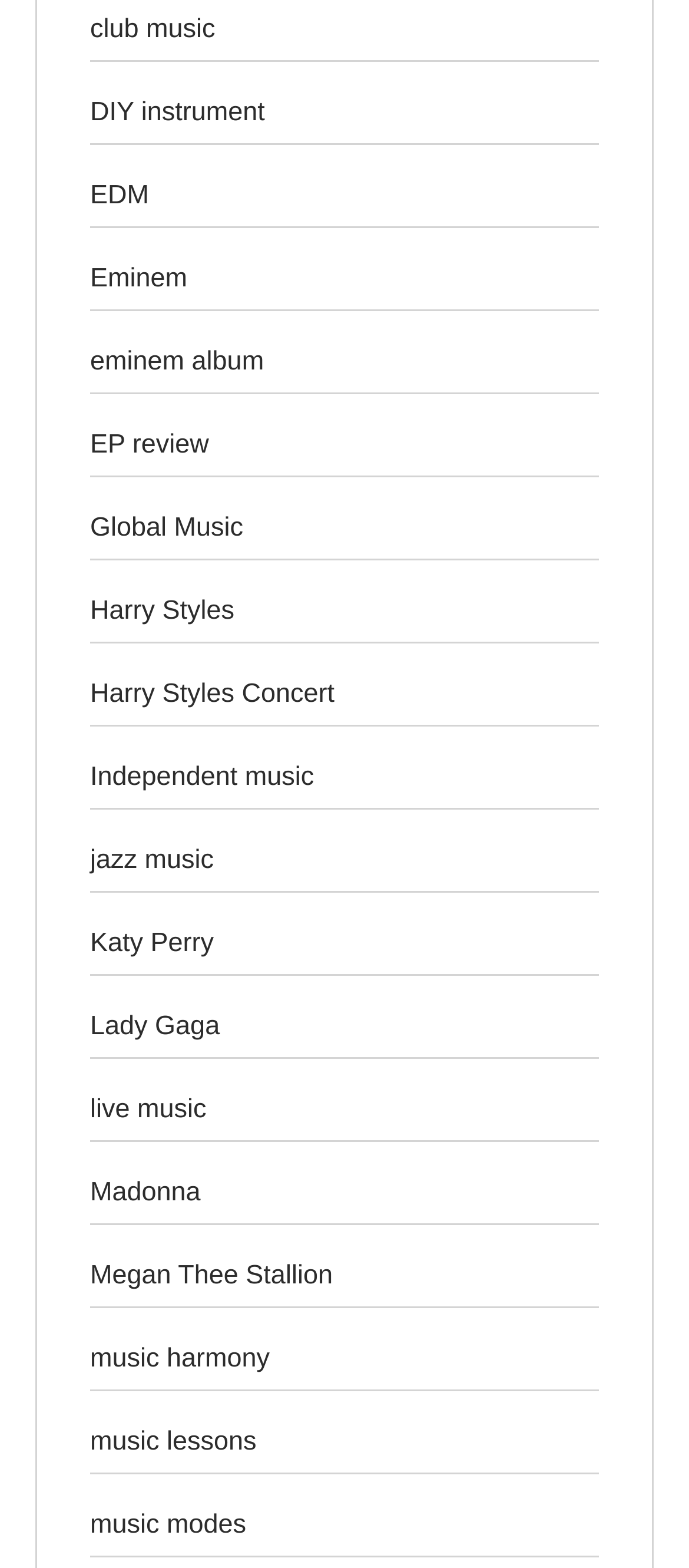Identify the bounding box coordinates of the HTML element based on this description: "Madonna".

[0.131, 0.75, 0.291, 0.77]